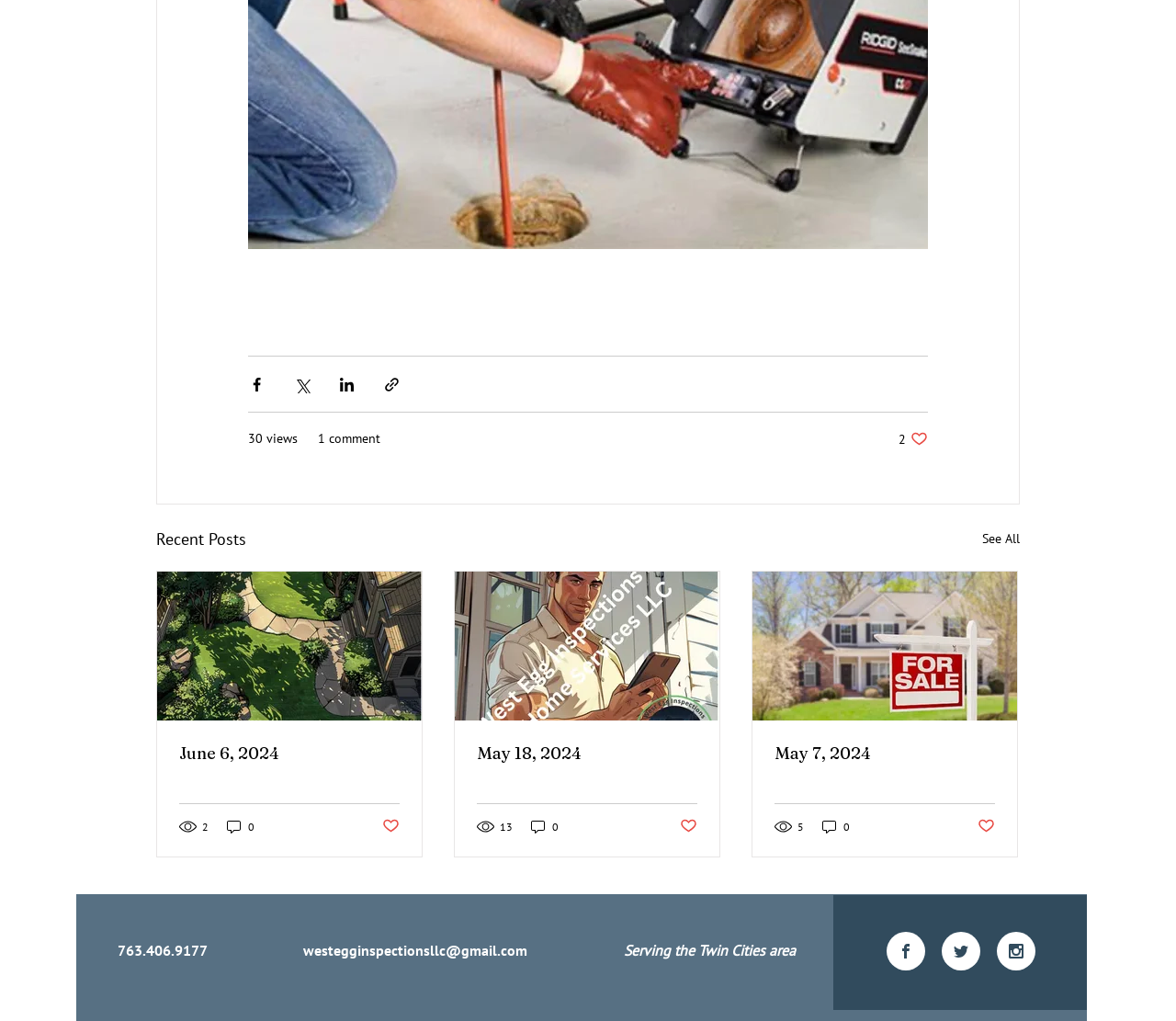Identify the bounding box coordinates of the clickable region required to complete the instruction: "View a post". The coordinates should be given as four float numbers within the range of 0 and 1, i.e., [left, top, right, bottom].

[0.134, 0.56, 0.359, 0.706]